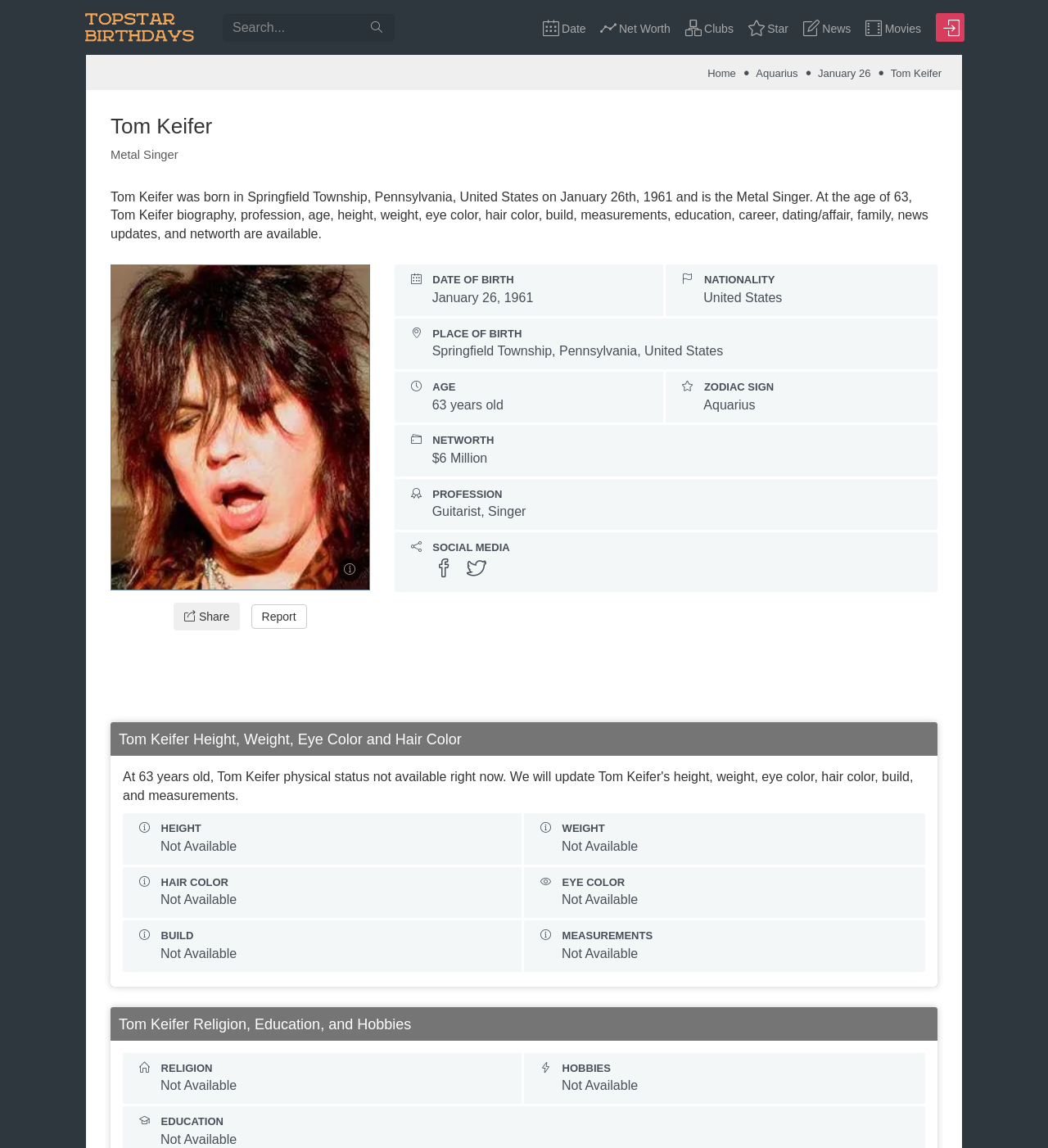Please identify the bounding box coordinates of the element I should click to complete this instruction: 'Search for a celebrity'. The coordinates should be given as four float numbers between 0 and 1, like this: [left, top, right, bottom].

[0.212, 0.012, 0.377, 0.036]